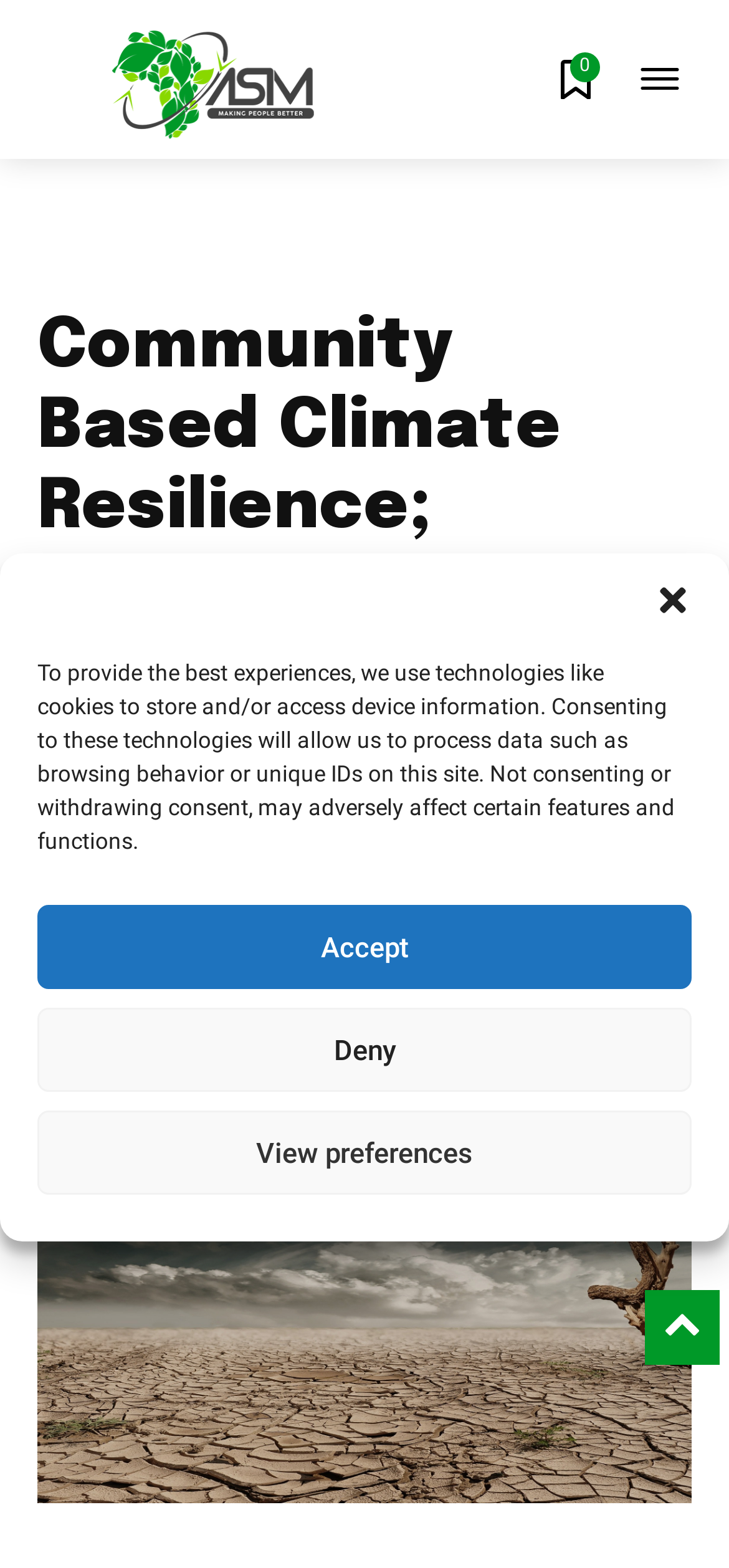How many images are on the webpage?
Based on the image, answer the question with as much detail as possible.

I counted the number of image elements on the webpage. There are four image elements, including the logo, a small icon, and two other images.